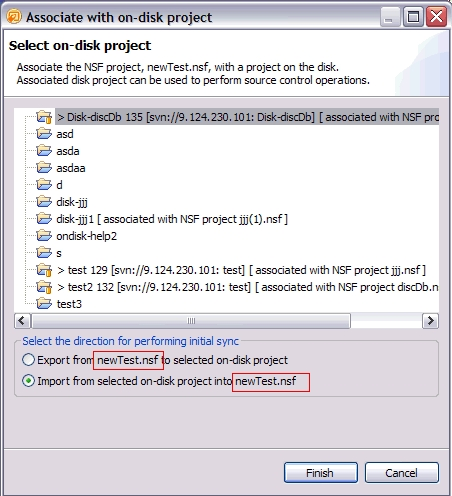What is the purpose of the 'Finish' button?
Based on the image, please offer an in-depth response to the question.

The caption states that the user can finalize their action by clicking the 'Finish' button, implying that the button is used to complete or confirm the selection made by the user in the interface.